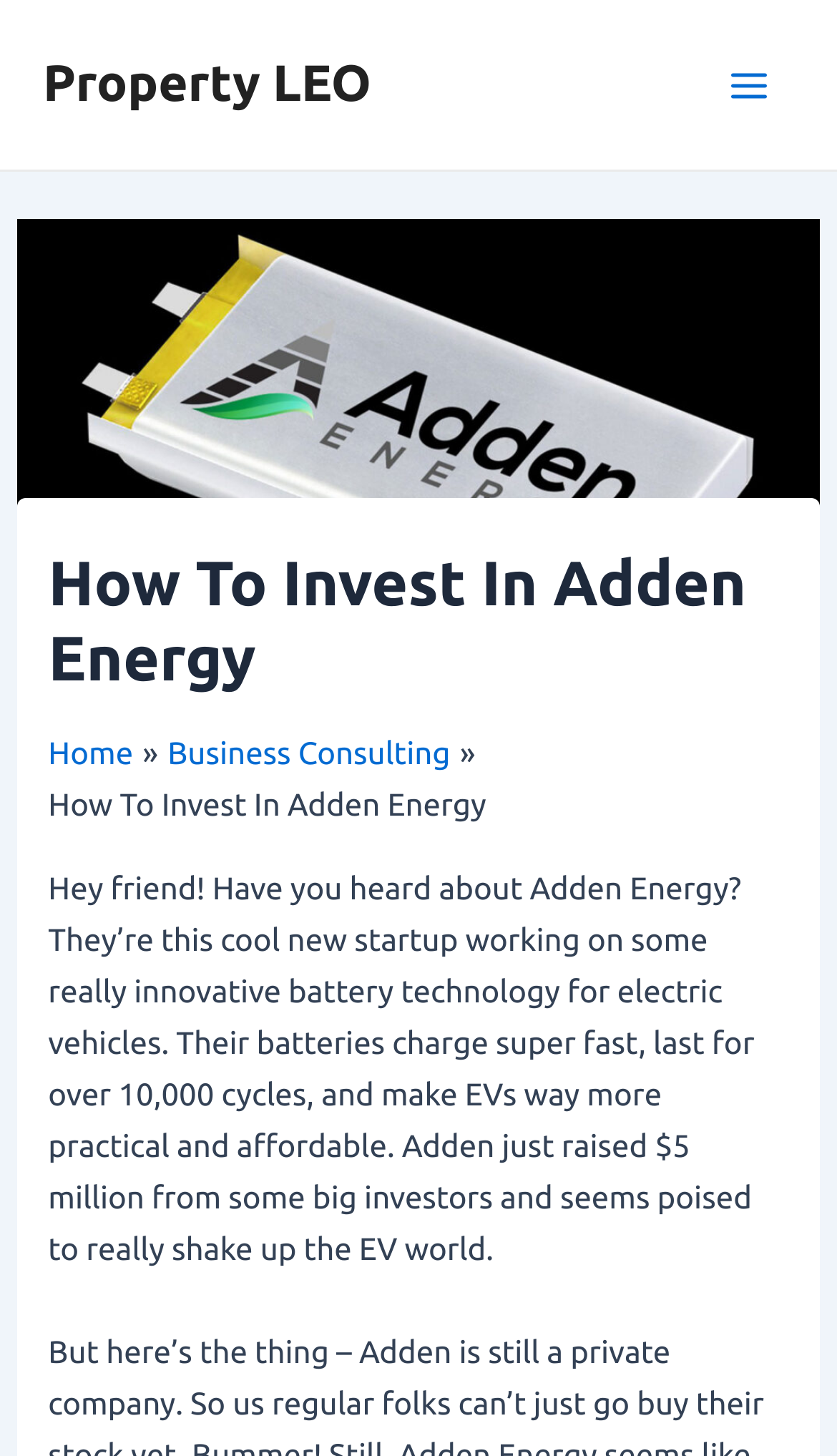Refer to the image and offer a detailed explanation in response to the question: What is the tone of the text?

The text has an informal tone, as evidenced by the use of colloquial language, such as 'Hey friend!' and the conversational style of writing, which suggests a friendly and approachable tone.